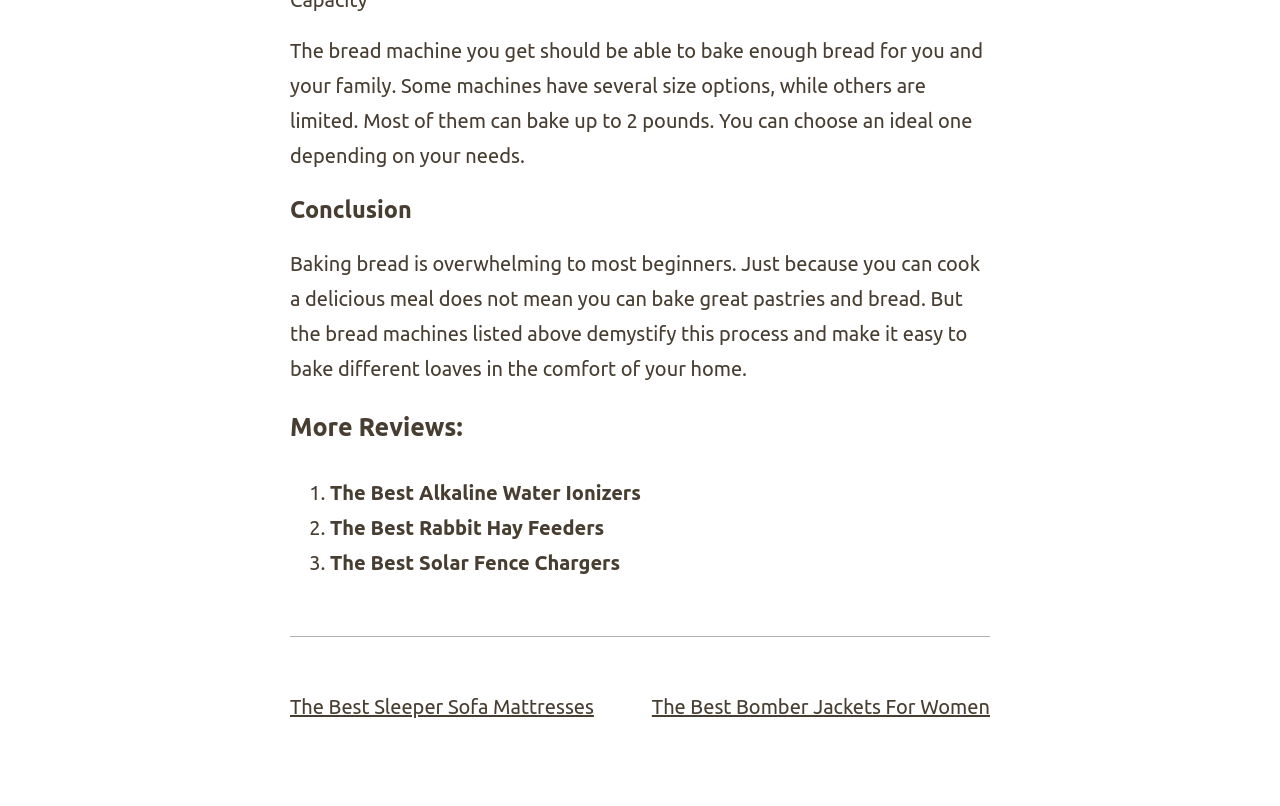How many pounds of bread can most machines bake?
Based on the image, answer the question with as much detail as possible.

According to the text, 'Most of them can bake up to 2 pounds', which indicates that most bread machines have a capacity of baking up to 2 pounds of bread.